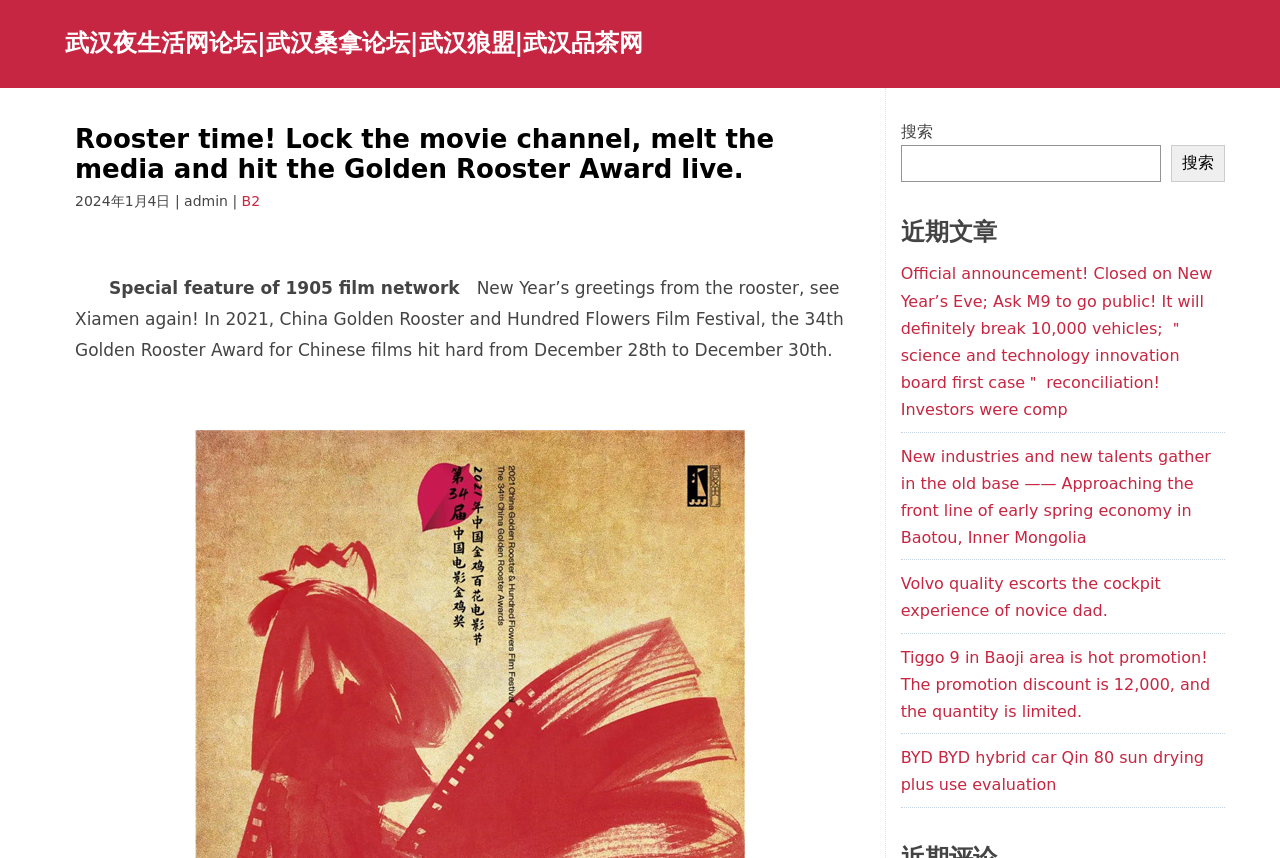Given the webpage screenshot, identify the bounding box of the UI element that matches this description: "parent_node: 搜索 name="s"".

[0.704, 0.169, 0.907, 0.212]